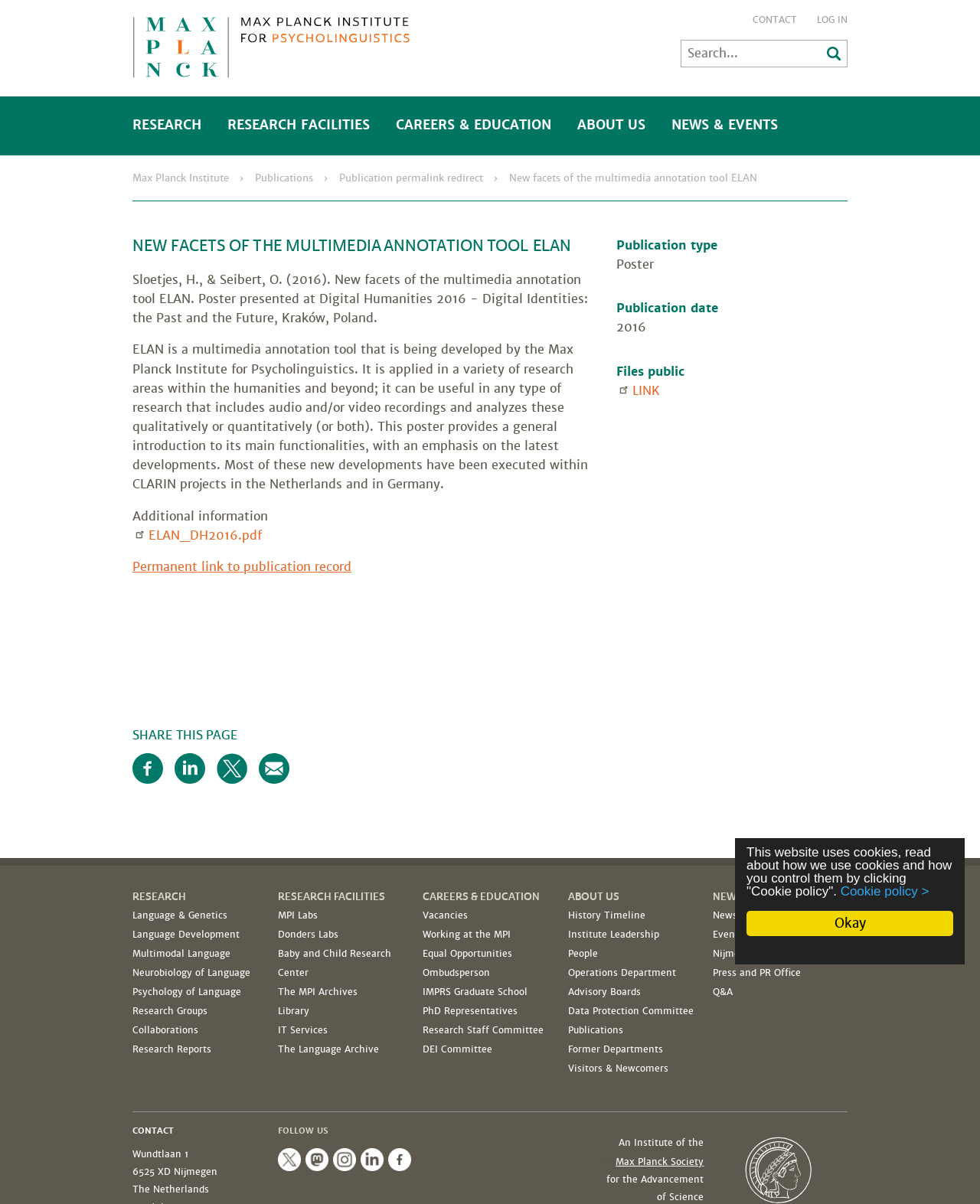What is the type of publication?
Could you please answer the question thoroughly and with as much detail as possible?

I found the answer by looking at the static text 'Publication type' and its corresponding value 'Poster' in the publication information section.